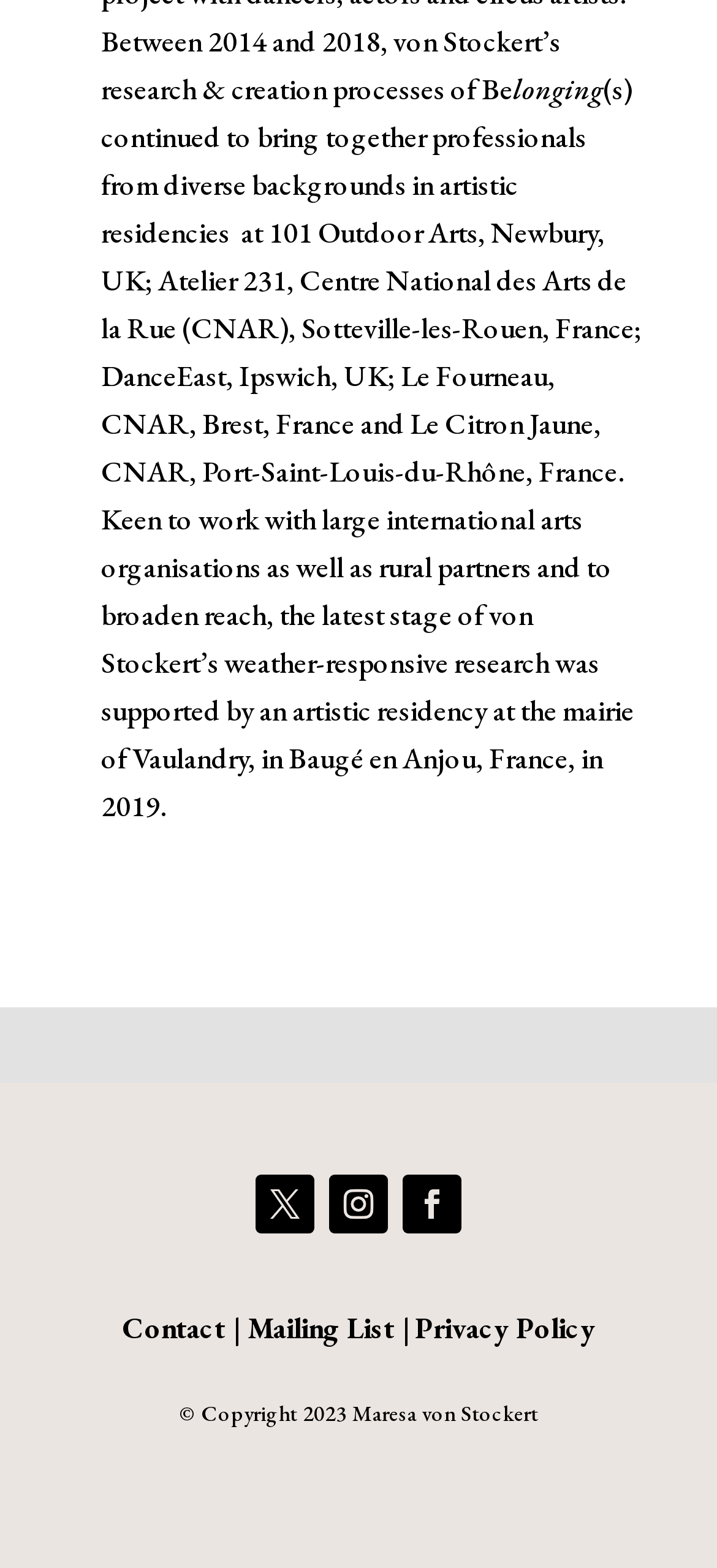Locate the UI element described by Contact in the provided webpage screenshot. Return the bounding box coordinates in the format (top-left x, top-left y, bottom-right x, bottom-right y), ensuring all values are between 0 and 1.

[0.171, 0.834, 0.324, 0.859]